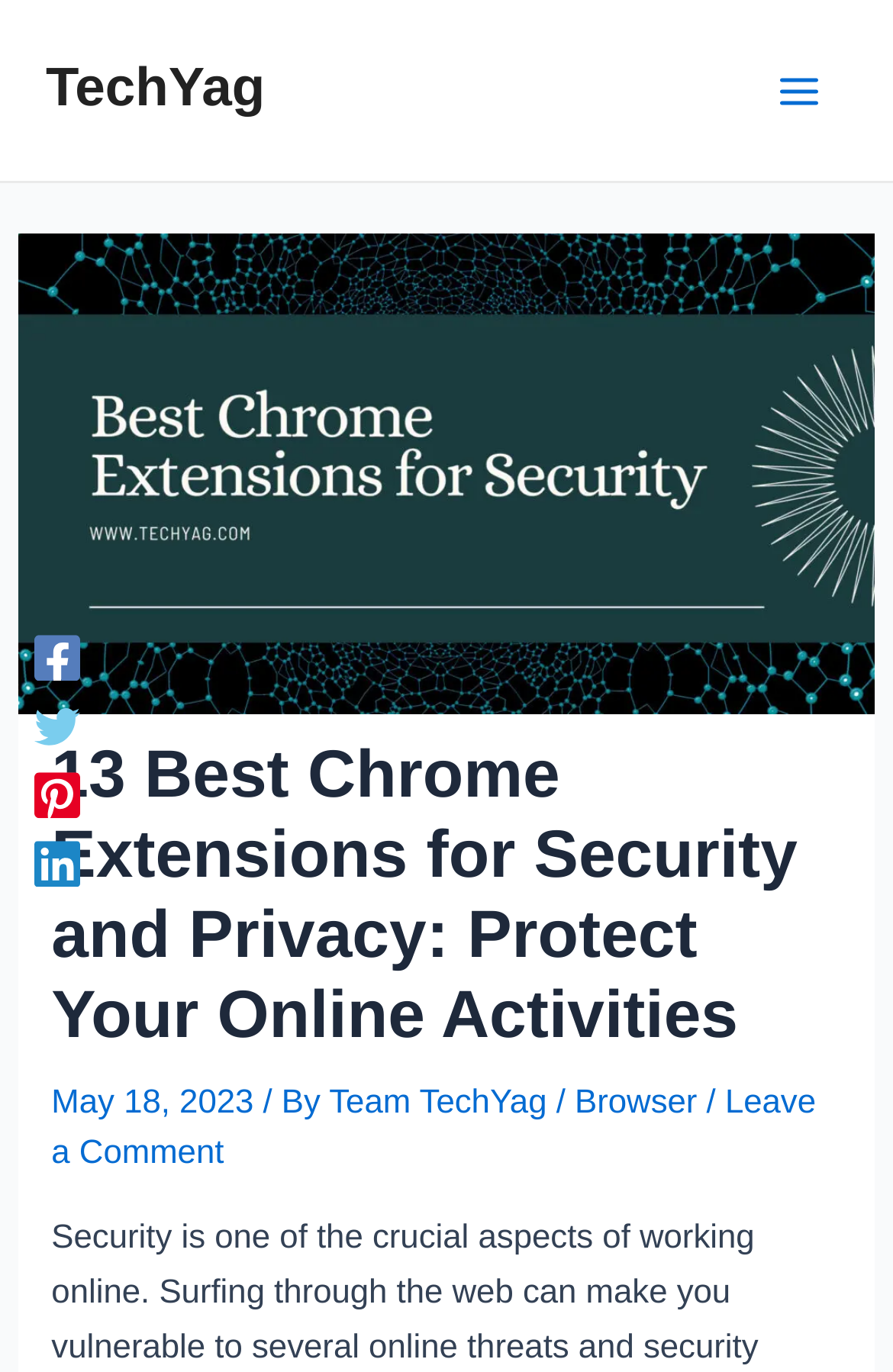Determine the bounding box coordinates for the clickable element required to fulfill the instruction: "Click on the Main Menu button". Provide the coordinates as four float numbers between 0 and 1, i.e., [left, top, right, bottom].

[0.841, 0.031, 0.949, 0.101]